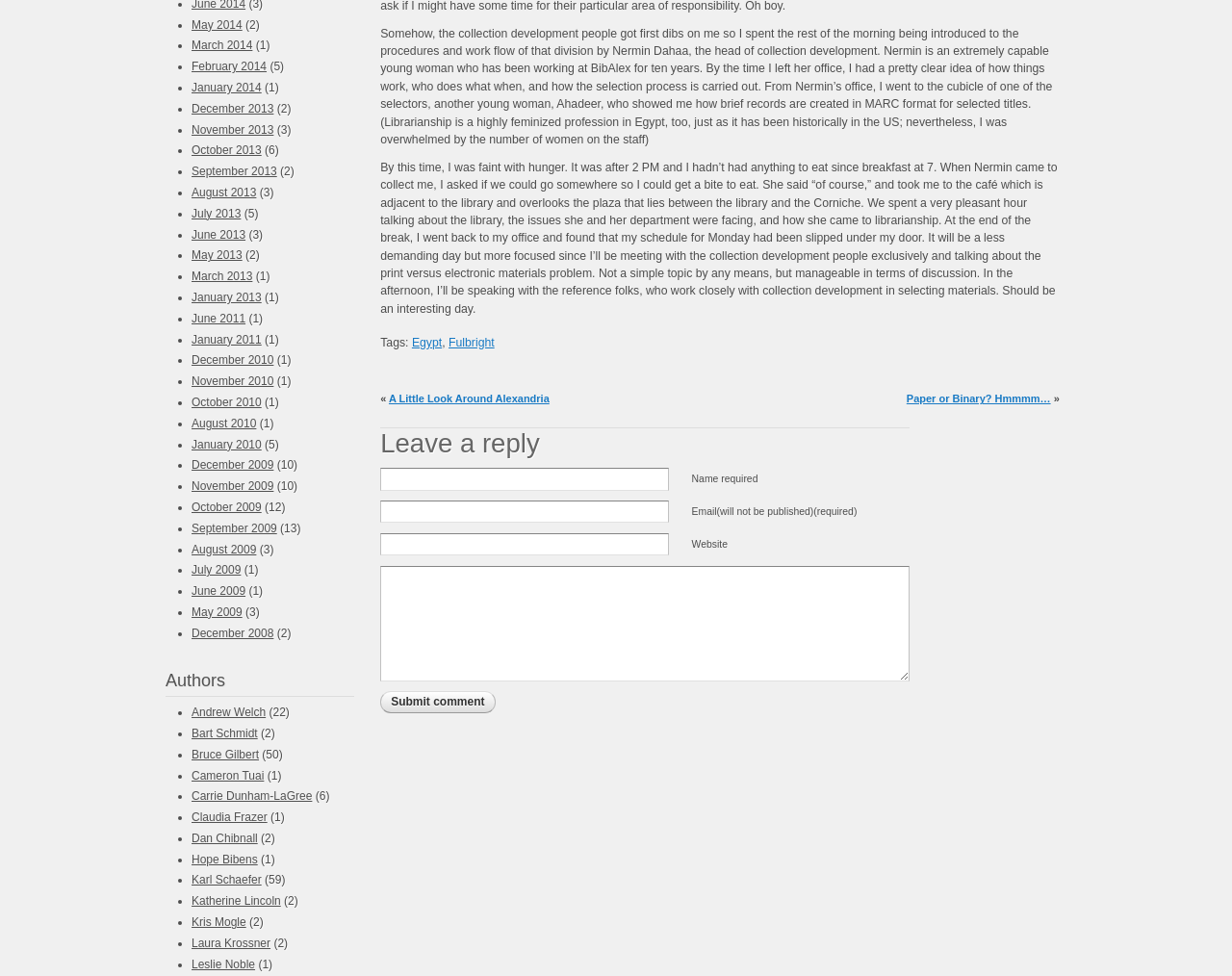Please locate the bounding box coordinates for the element that should be clicked to achieve the following instruction: "View the 'A Little Look Around Alexandria' post". Ensure the coordinates are given as four float numbers between 0 and 1, i.e., [left, top, right, bottom].

[0.316, 0.403, 0.446, 0.415]